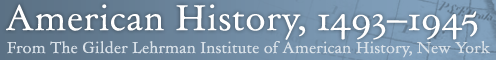Where is the institute located?
Refer to the screenshot and answer in one word or phrase.

New York